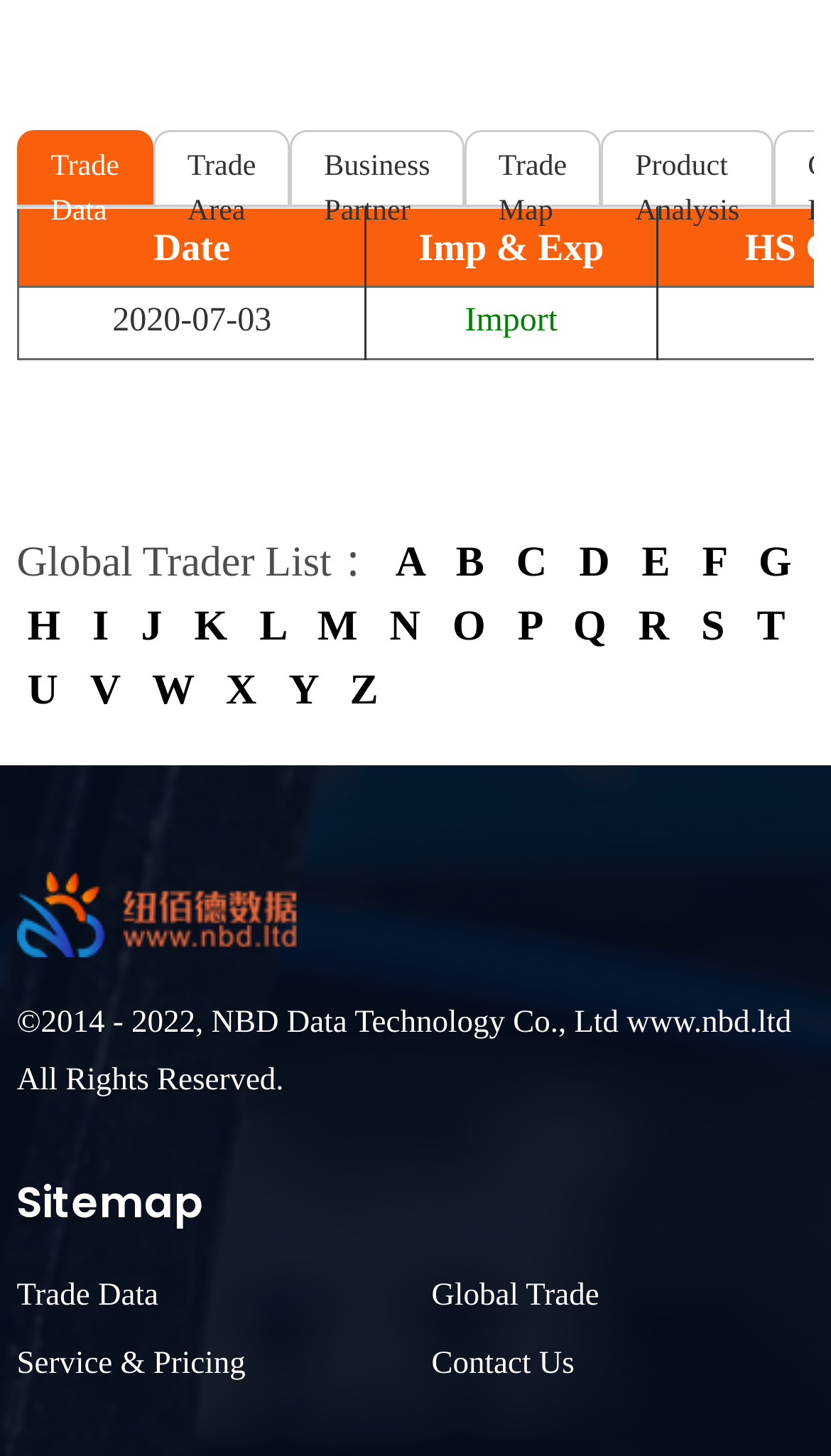Look at the image and give a detailed response to the following question: How many alphabetical links are there in the middle section?

The middle section of the webpage contains 26 alphabetical links, ranging from 'A' to 'Z'. These links are arranged horizontally and are used for navigation or filtering purposes.